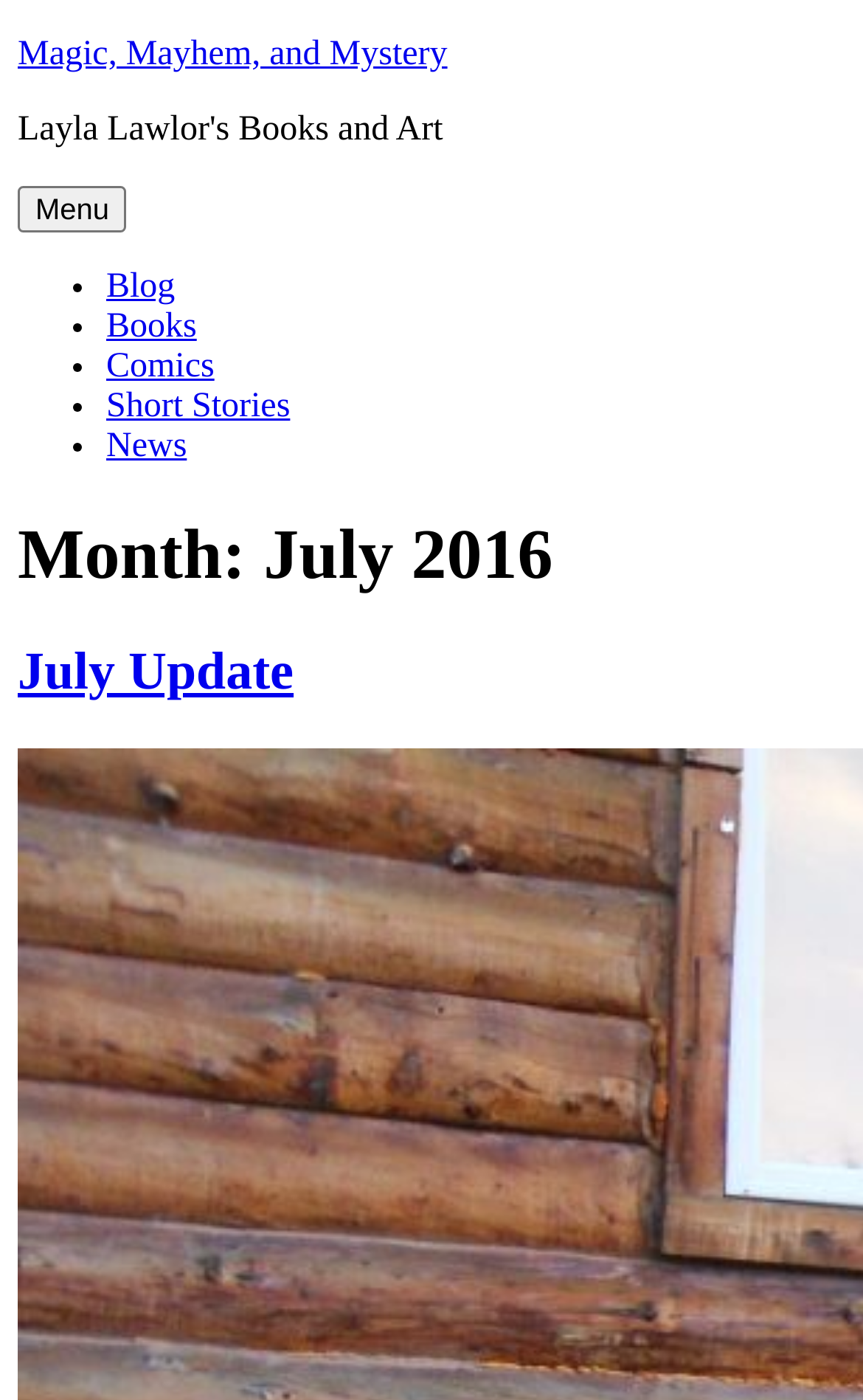Answer the following query with a single word or phrase:
What is the title of the first article?

July Update